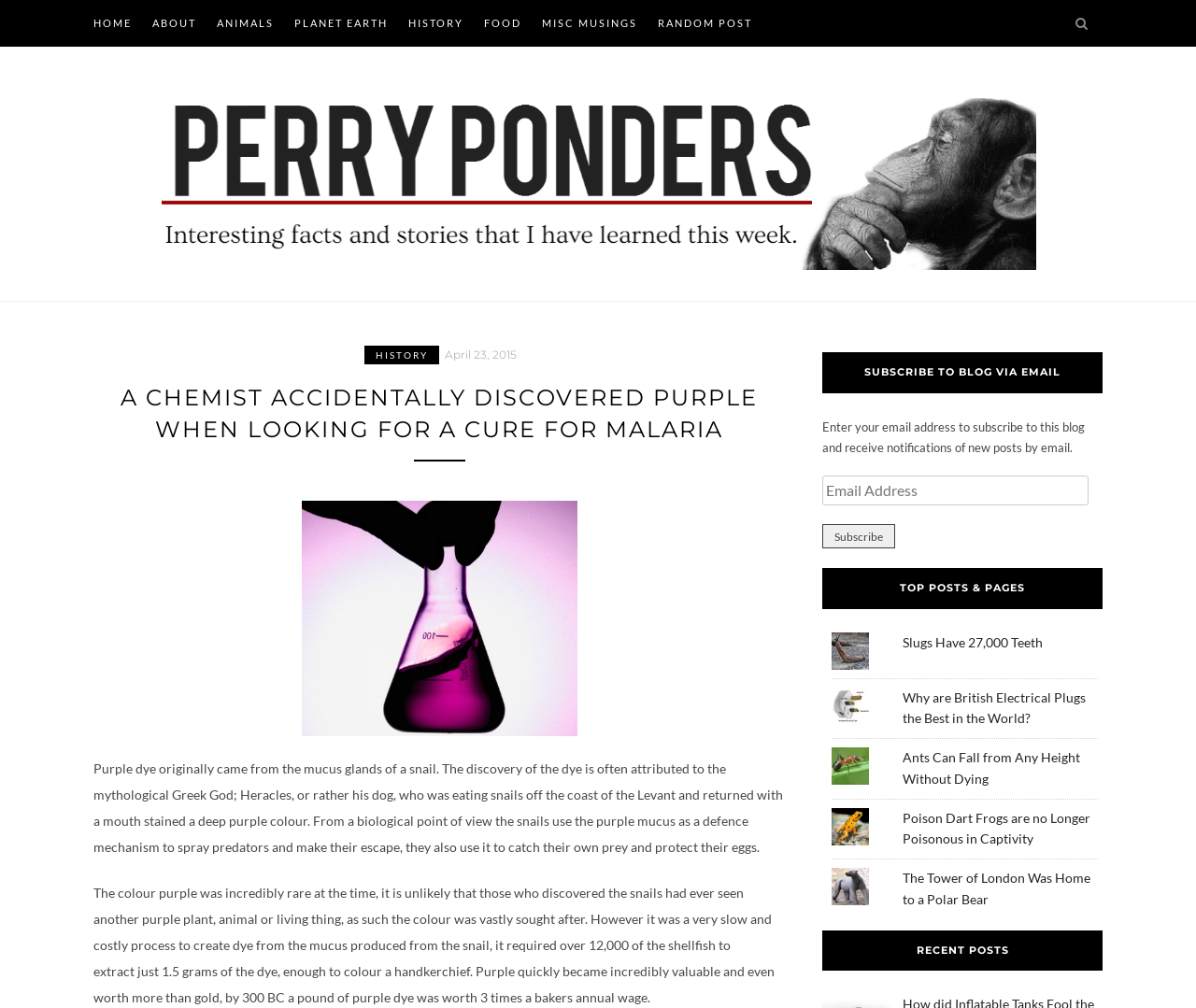Could you find the bounding box coordinates of the clickable area to complete this instruction: "Click the 'Perry Ponders' link"?

[0.134, 0.256, 0.866, 0.272]